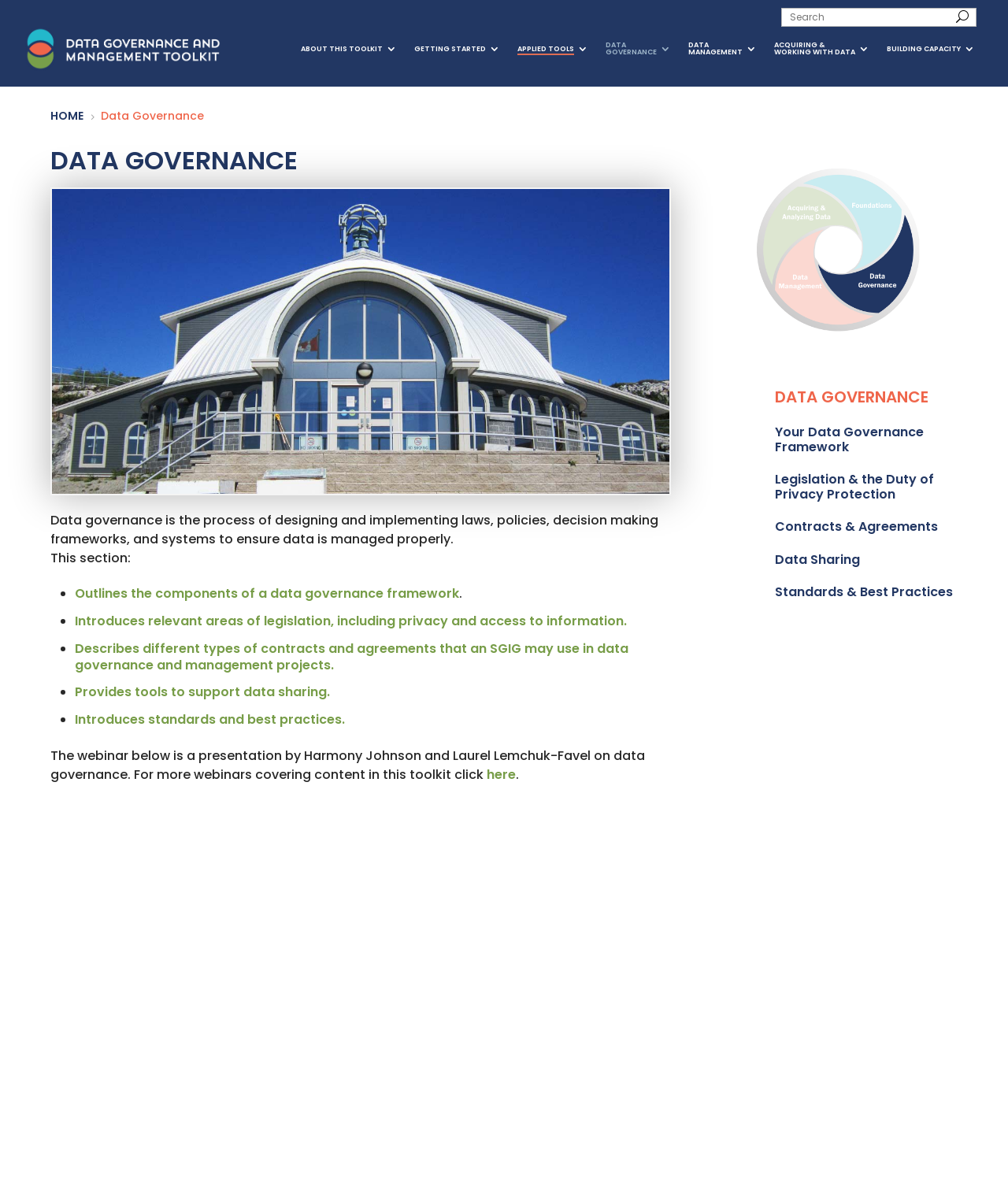Locate the bounding box for the described UI element: "Introduces standards and best practices.". Ensure the coordinates are four float numbers between 0 and 1, formatted as [left, top, right, bottom].

[0.074, 0.592, 0.342, 0.607]